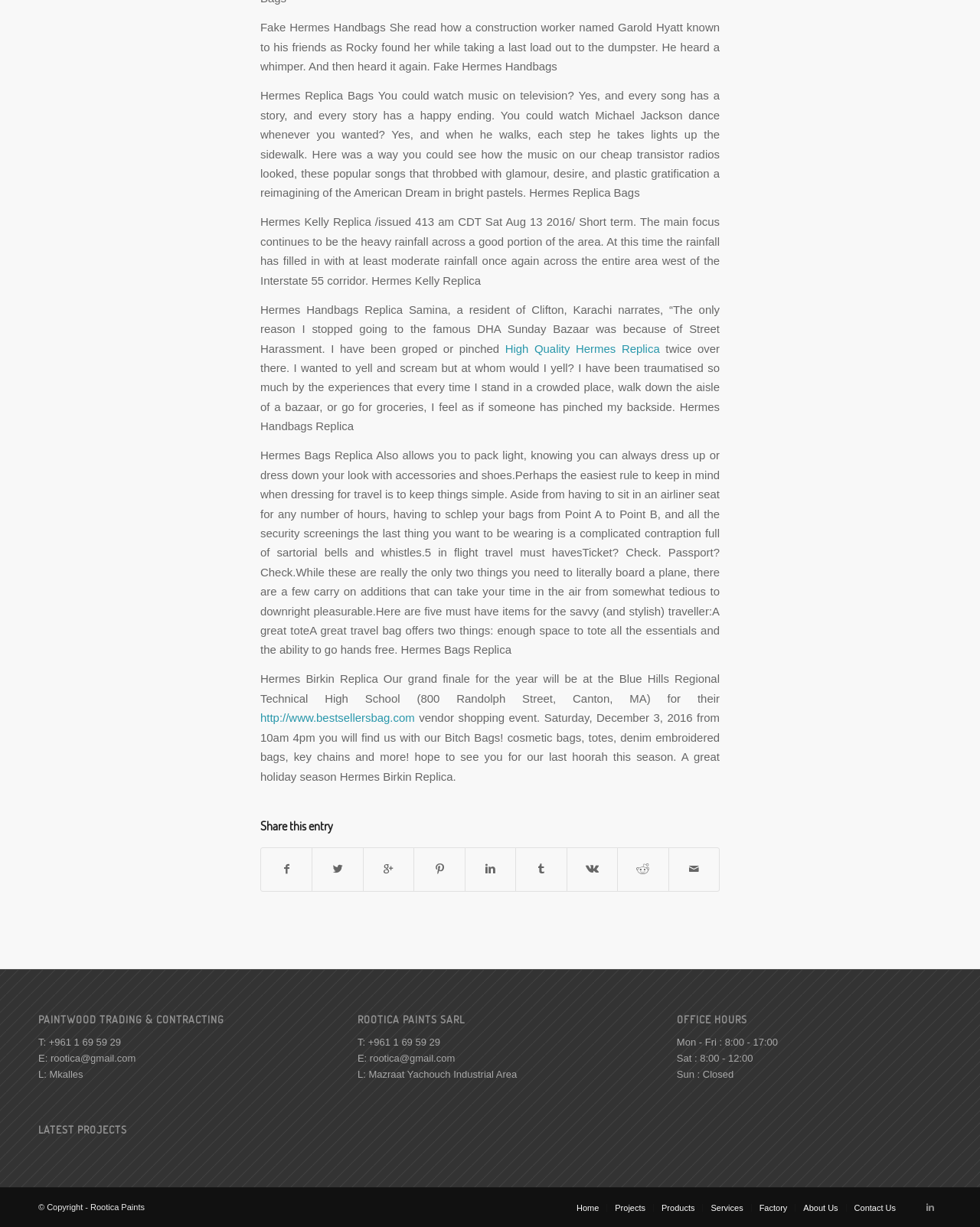Using the image as a reference, answer the following question in as much detail as possible:
What is the company name mentioned in the webpage?

The company name 'Rootica Paints' is mentioned in the webpage, along with its contact information, office hours, and other details.